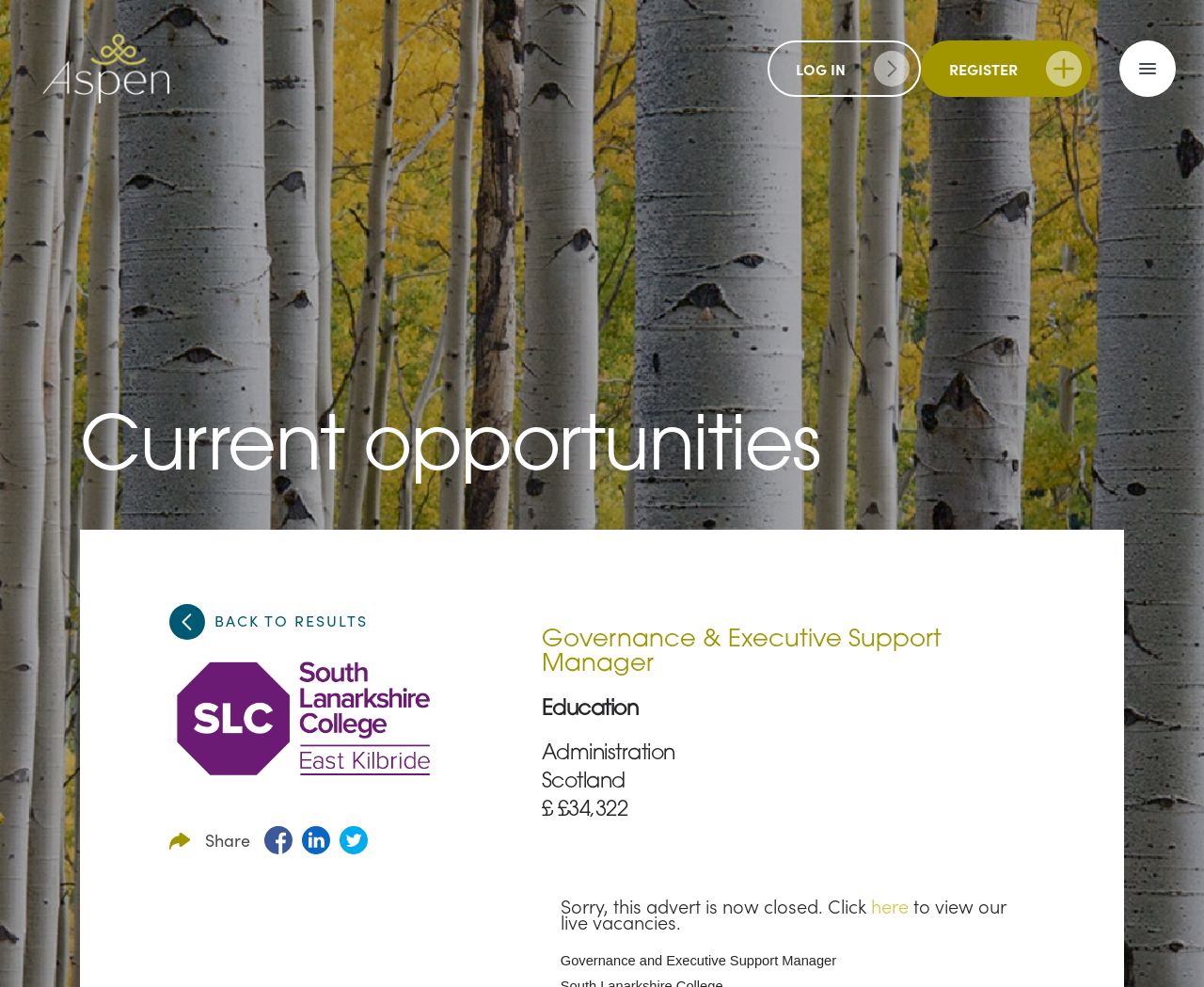Utilize the details in the image to give a detailed response to the question: What type of institution is the employer?

The type of institution can be inferred from the text 'South Lanarkshire College' which is located at the top of the webpage, indicating that the employer is a college.